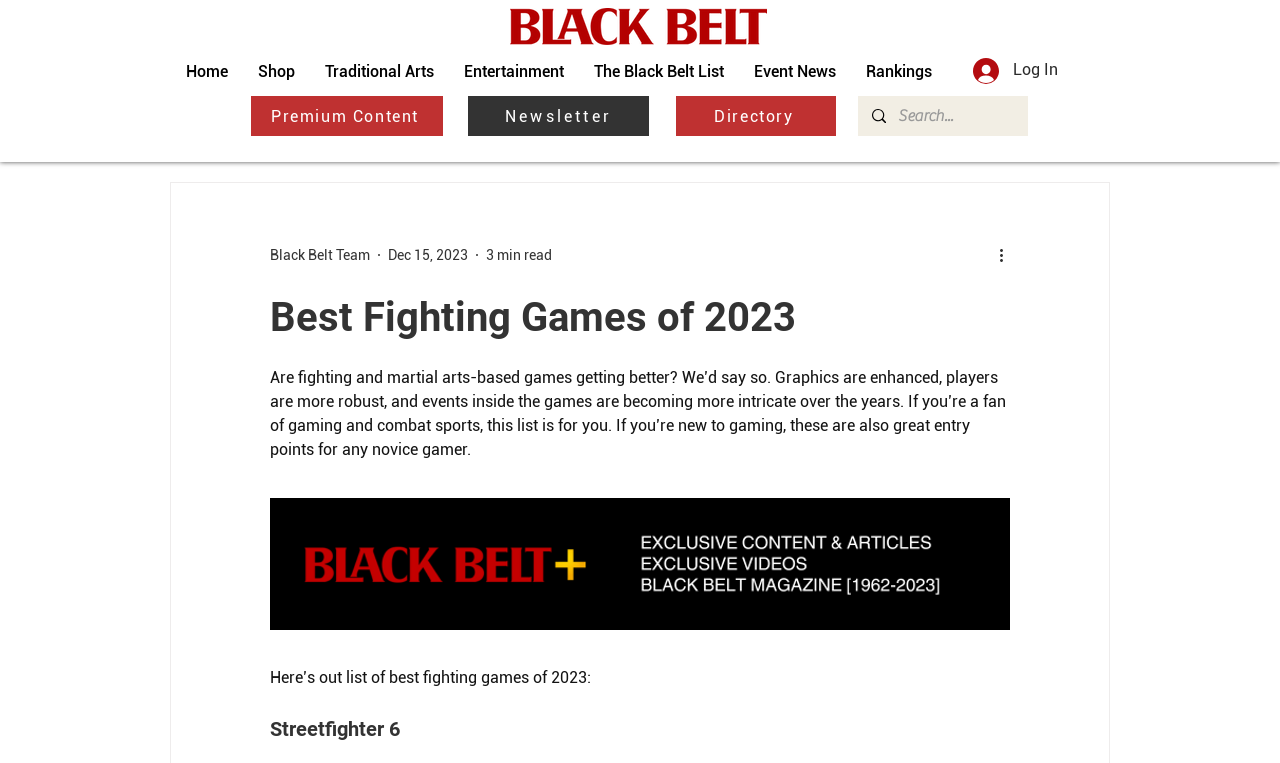What is the purpose of the search box?
Look at the image and answer with only one word or phrase.

To search the website